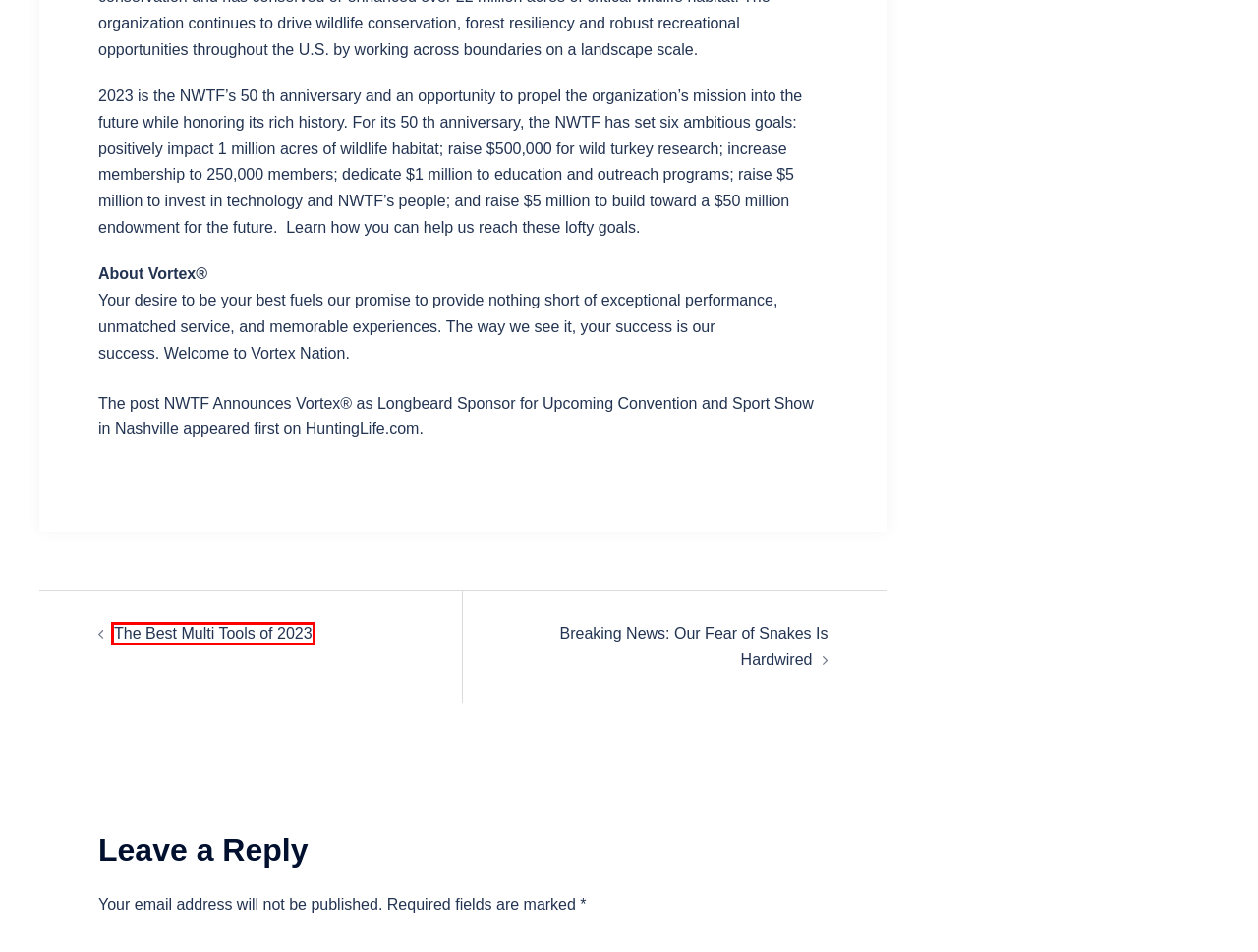Review the screenshot of a webpage that includes a red bounding box. Choose the webpage description that best matches the new webpage displayed after clicking the element within the bounding box. Here are the candidates:
A. Gear – Desert Predators
B. Register – Desert Predators
C. AZ Big Game – Desert Predators
D. Hunting and Conservation News - Hunting Gear Reviews
E. Desert Predators – Arizona’s Premiere Hunt Club
F. The Best Multi Tools of 2023 – Desert Predators
G. NWTF Announces Vortex® as Longbeard Sponsor for Upcoming Convention and Sport Show in Nashville
H. Tips and Tricks – Desert Predators

F